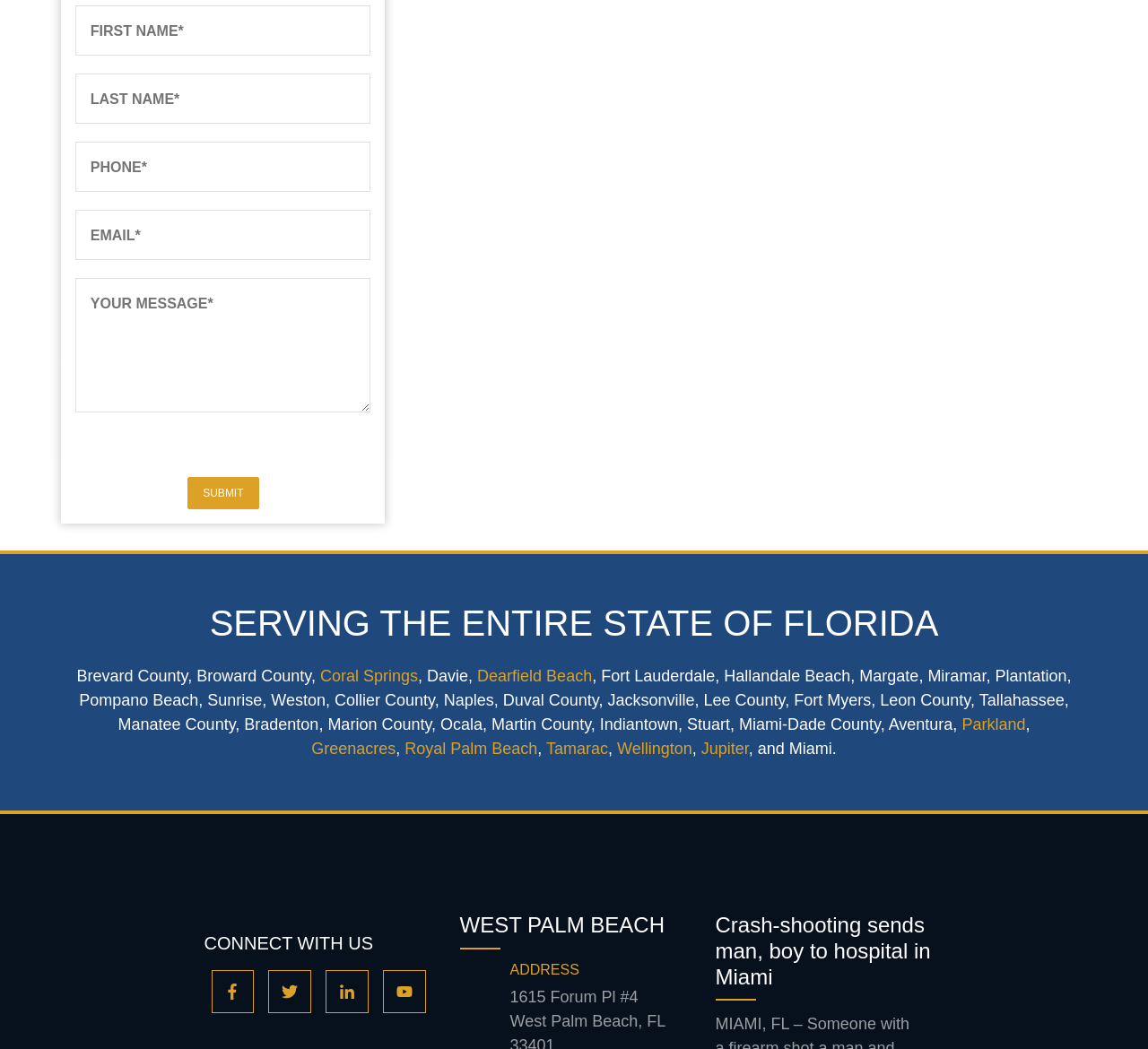Please examine the image and answer the question with a detailed explanation:
What is the state served by the entity?

The static text 'SERVING THE ENTIRE STATE OF FLORIDA' indicates that the entity serves the entire state of Florida, which is further supported by the list of counties and cities mentioned below.